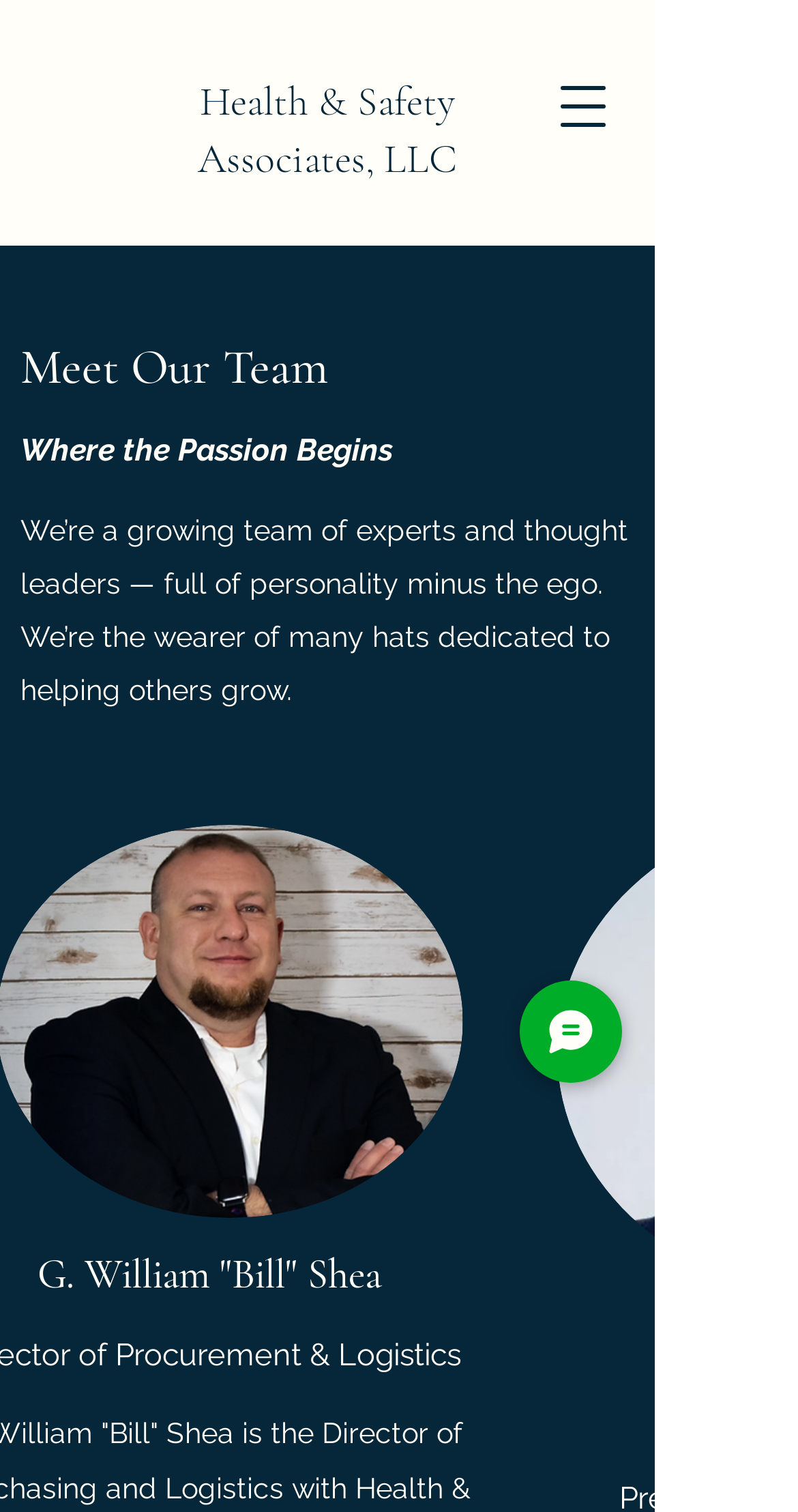What is the purpose of the 'Chat' button?
Based on the image, respond with a single word or phrase.

To initiate a chat